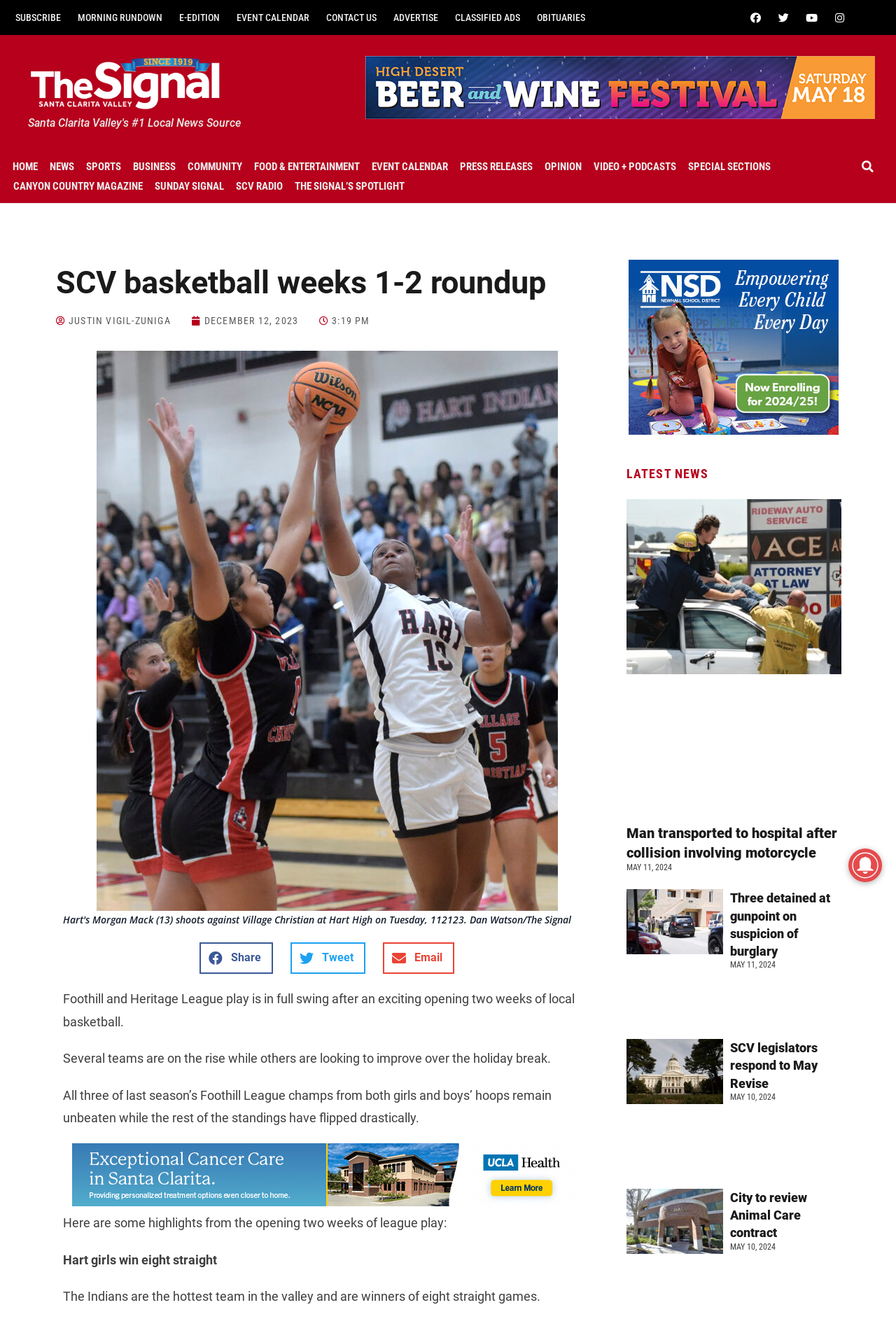Identify the bounding box coordinates necessary to click and complete the given instruction: "Subscribe to the newsletter".

[0.008, 0.007, 0.077, 0.02]